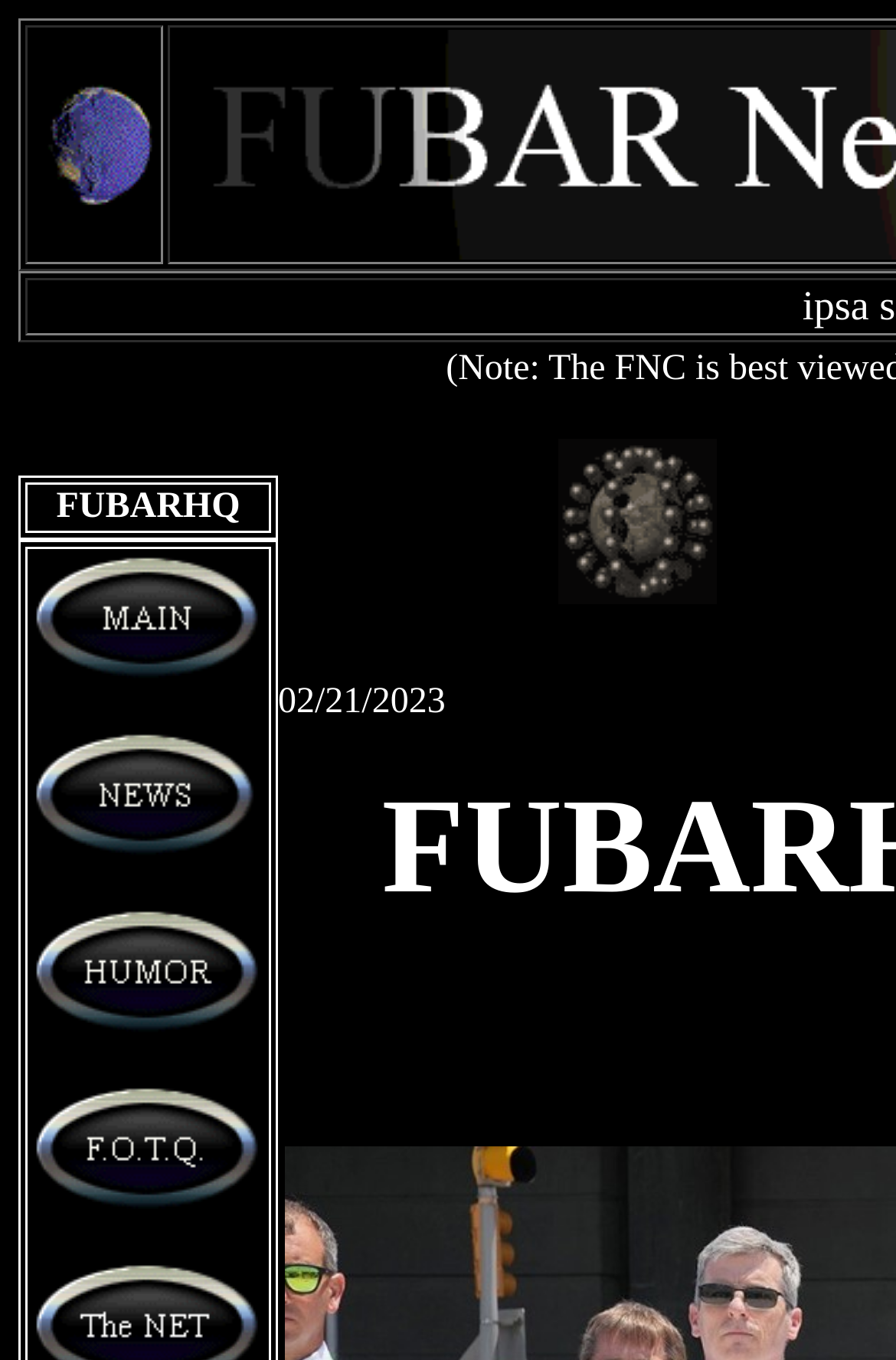Bounding box coordinates should be in the format (top-left x, top-left y, bottom-right x, bottom-right y) and all values should be floating point numbers between 0 and 1. Determine the bounding box coordinate for the UI element described as: alt="N3.gif (3182 bytes)"

[0.033, 0.617, 0.292, 0.645]